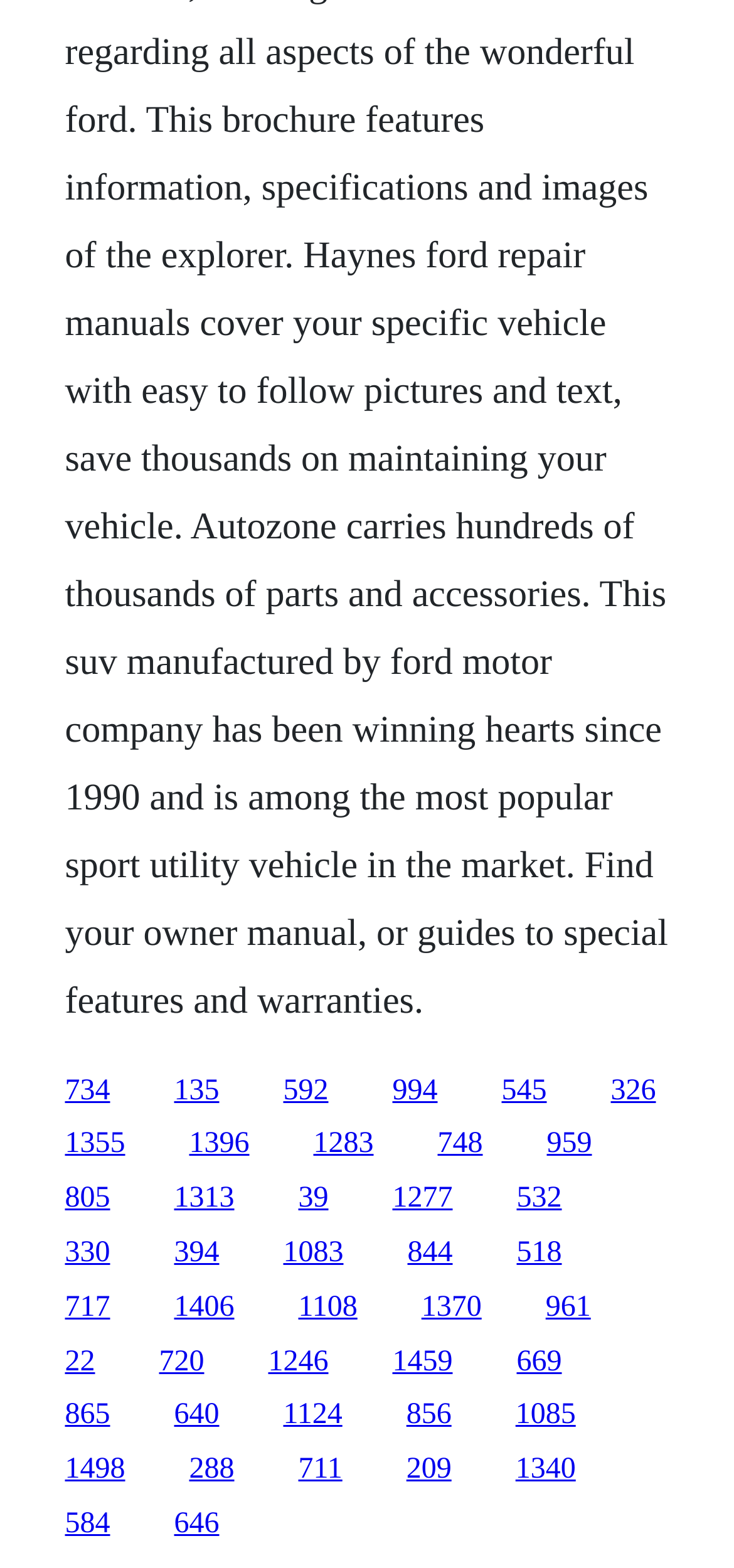Identify the bounding box coordinates for the region of the element that should be clicked to carry out the instruction: "click the first link". The bounding box coordinates should be four float numbers between 0 and 1, i.e., [left, top, right, bottom].

[0.088, 0.685, 0.15, 0.705]